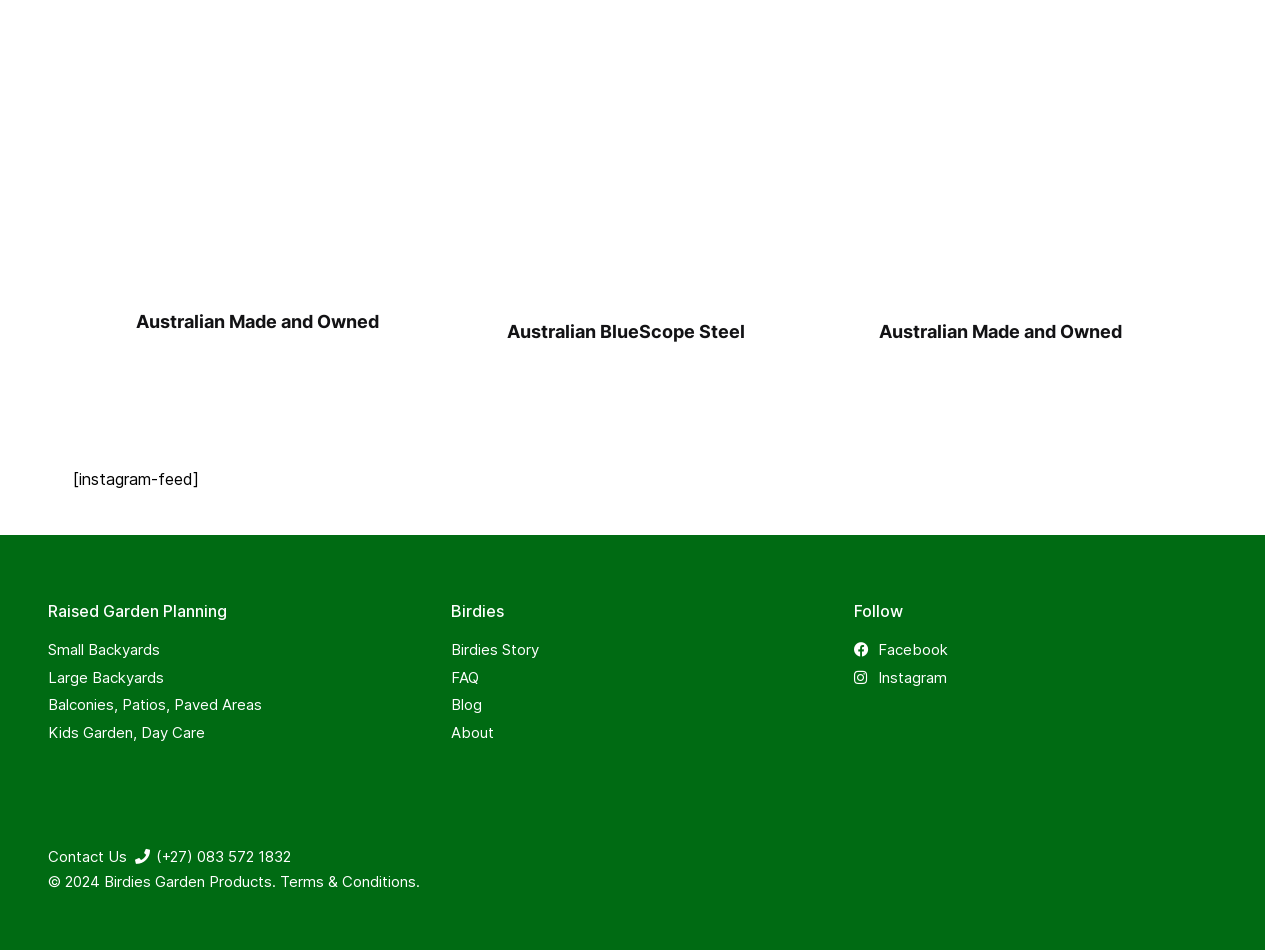Bounding box coordinates are specified in the format (top-left x, top-left y, bottom-right x, bottom-right y). All values are floating point numbers bounded between 0 and 1. Please provide the bounding box coordinate of the region this sentence describes: Kids Garden, Day Care

[0.037, 0.761, 0.16, 0.781]